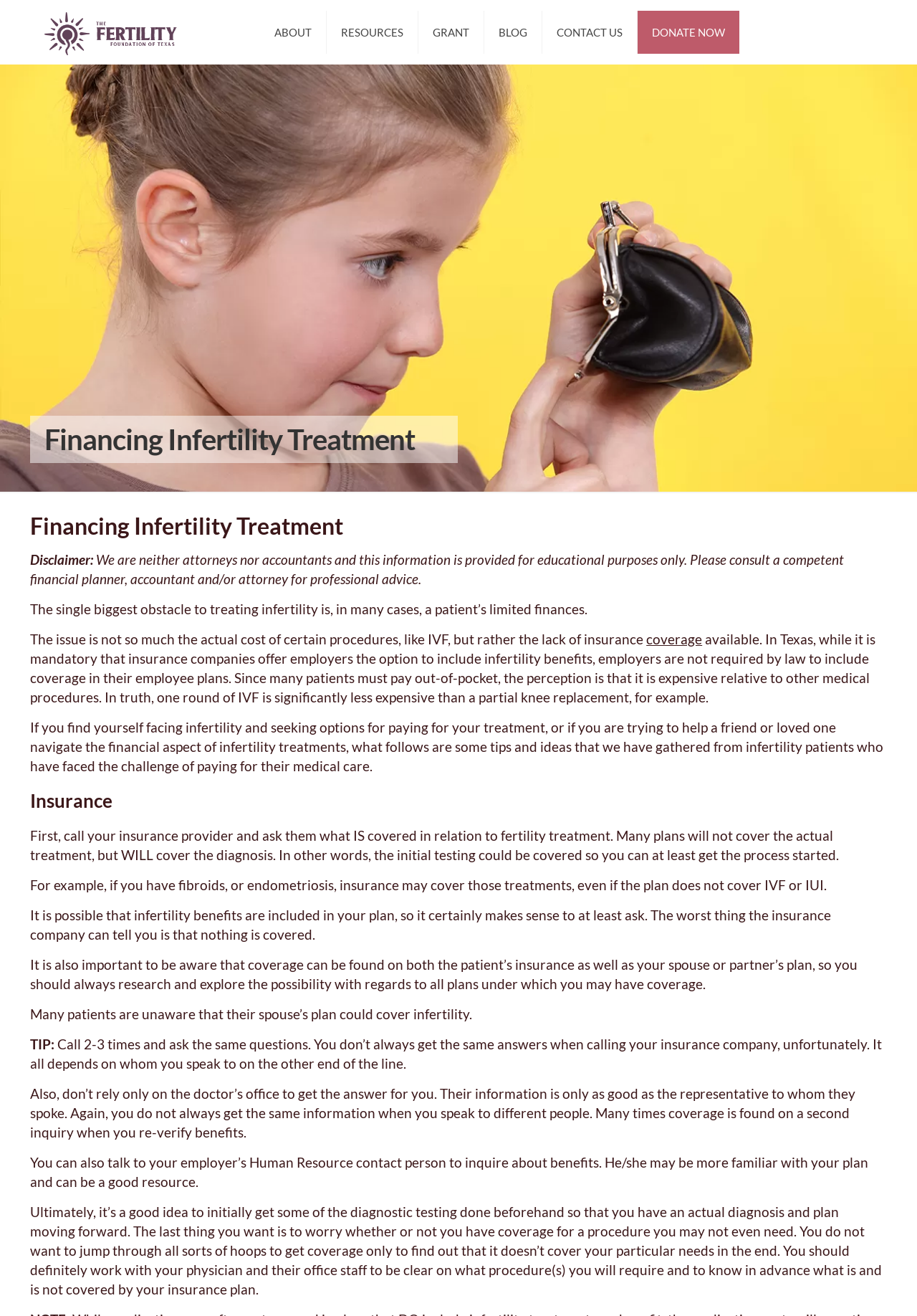Describe the webpage in detail, including text, images, and layout.

The webpage is about financing infertility treatment, with a focus on providing educational information and resources. At the top of the page, there is a logo on the left side, followed by a navigation menu with links to "ABOUT", "RESOURCES", "GRANT", "BLOG", "CONTACT US", and "DONATE NOW". 

Below the navigation menu, there are two headings with the same title "Financing Infertility Treatment". The first heading is smaller and appears above a disclaimer statement, which clarifies that the information provided is for educational purposes only and should not be considered professional advice. 

The main content of the page is divided into sections, with headings and paragraphs of text. The first section discusses the financial challenges of infertility treatment, highlighting the lack of insurance coverage and the perception that it is expensive. 

The next section, titled "Insurance", provides tips and ideas for navigating the financial aspect of infertility treatments. This section includes several paragraphs of text, with suggestions such as calling insurance providers to ask about coverage, exploring coverage options on both the patient's and spouse's plans, and verifying benefits with the doctor's office and employer's Human Resource contact person. 

Throughout the page, the text is arranged in a clear and readable format, with headings and paragraphs that flow logically from one topic to the next. There are no images on the page, aside from the logo at the top.